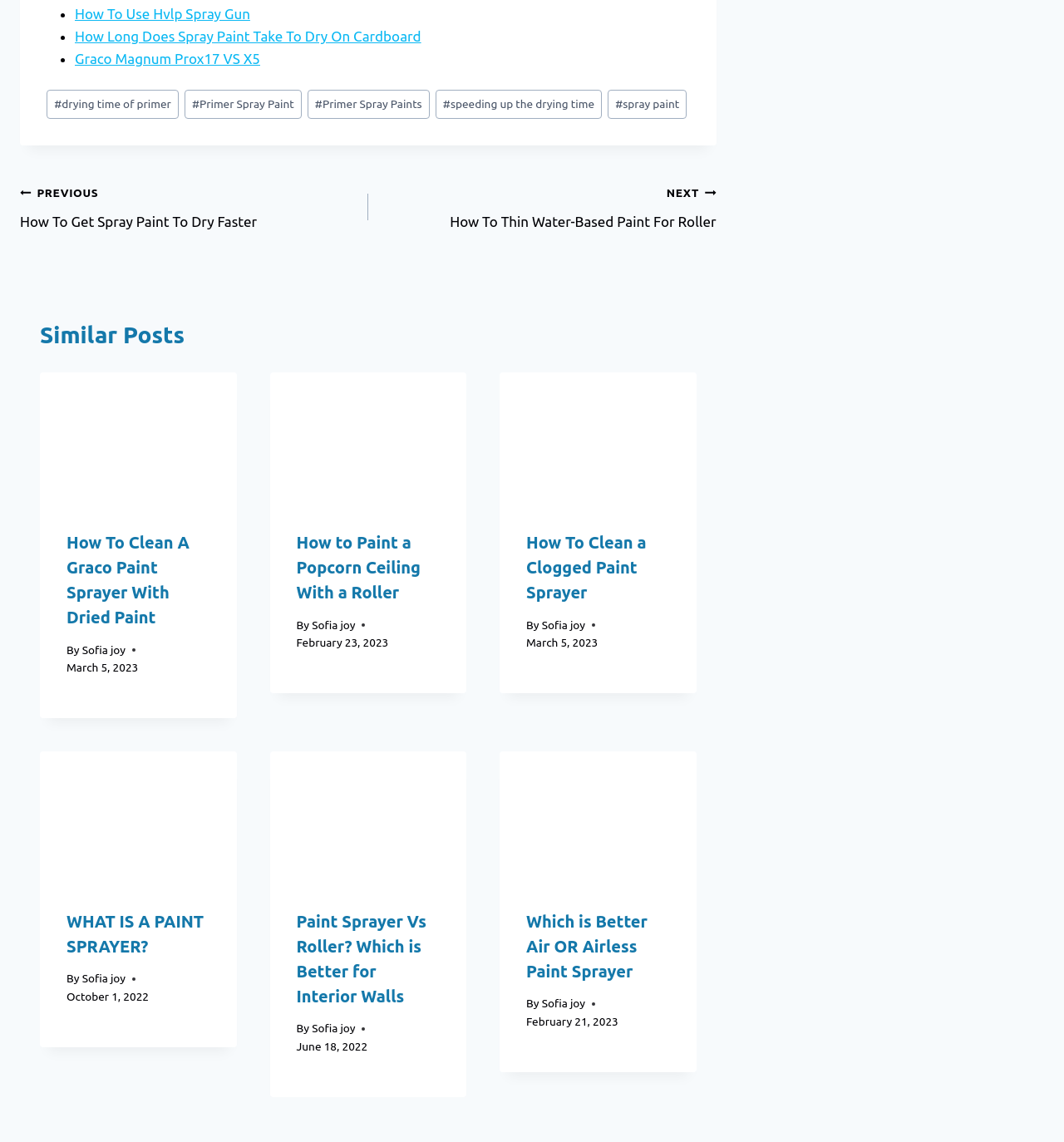How many similar posts are listed on this webpage?
Please provide a comprehensive answer to the question based on the webpage screenshot.

There are four articles listed under the 'Similar Posts' heading, each with a link, image, and brief description.